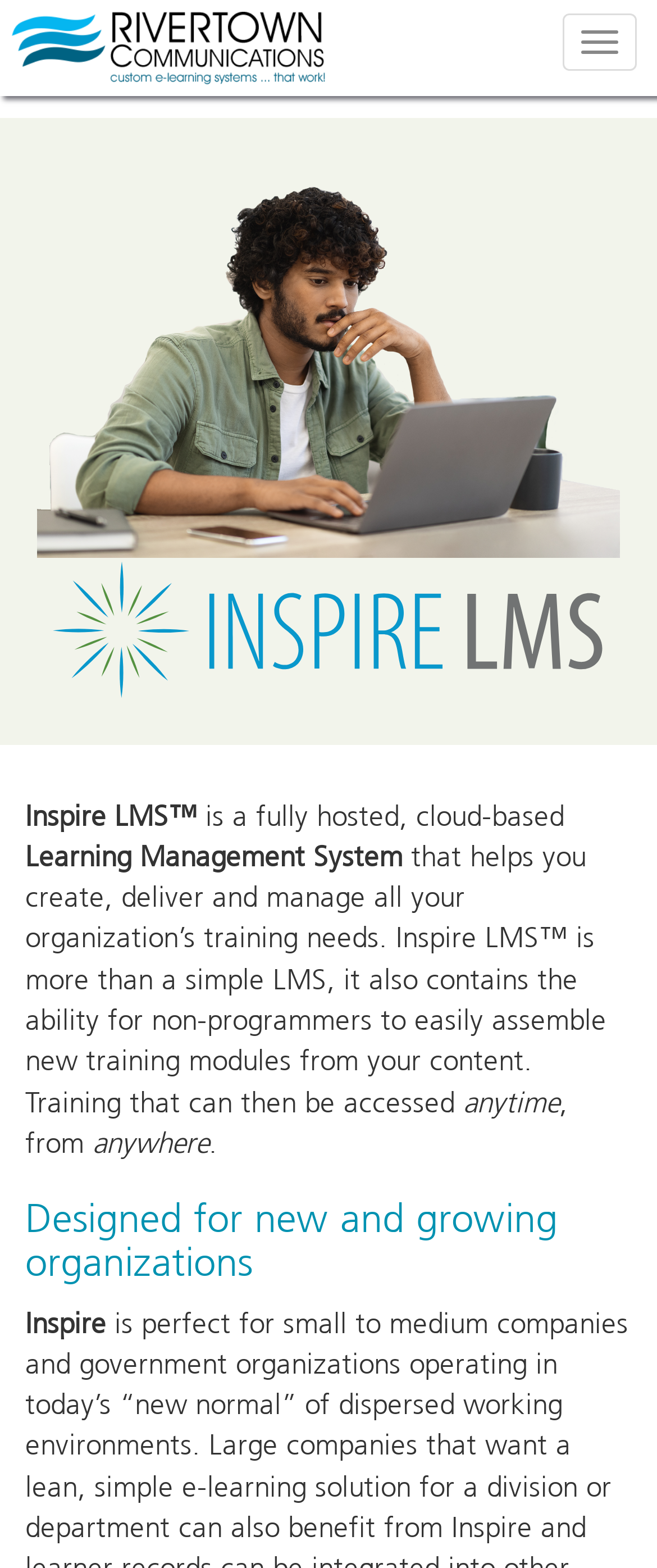Identify the bounding box for the UI element that is described as follows: "alt="Rivertown Communications Logo"".

[0.0, 0.018, 0.513, 0.04]